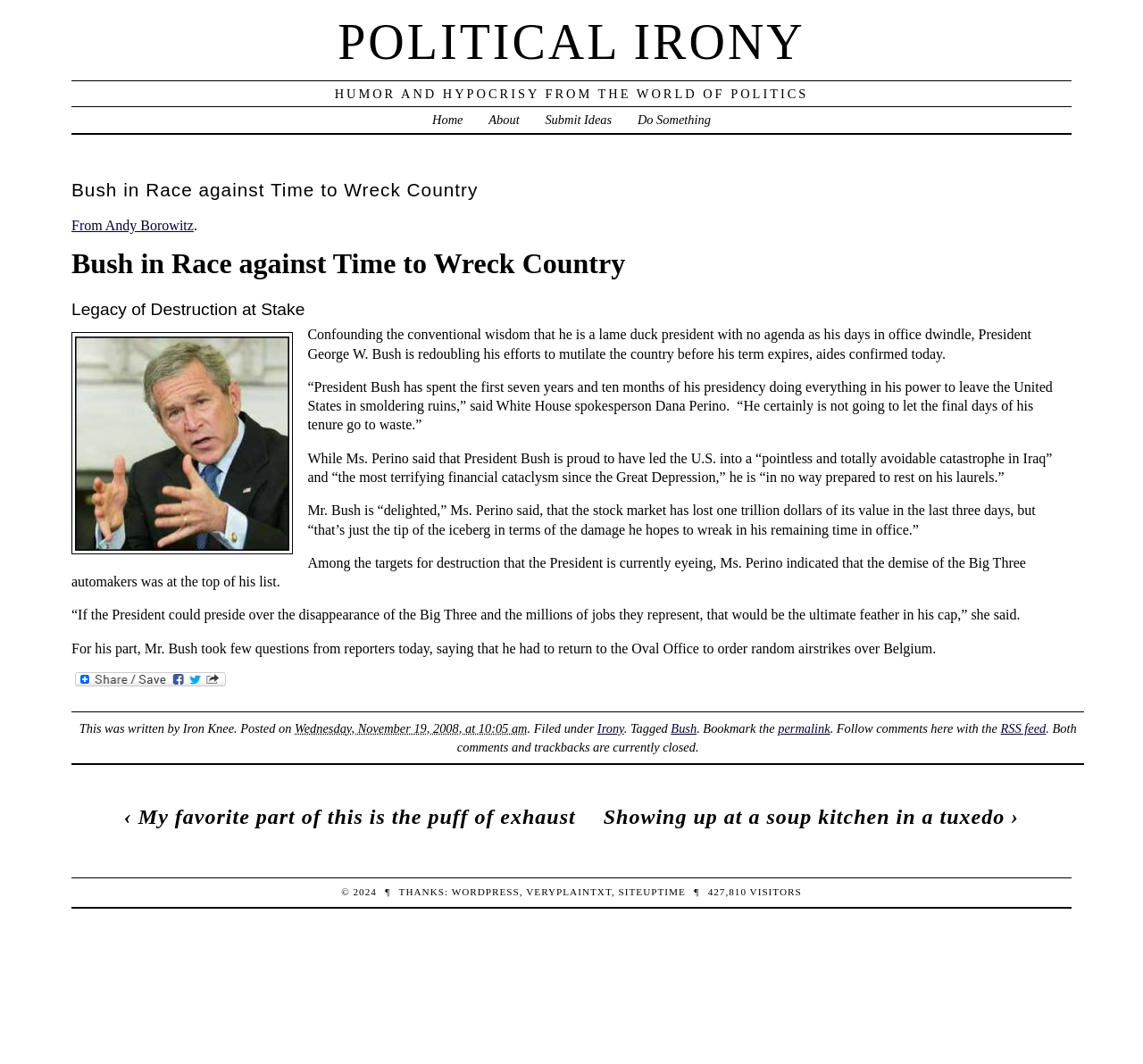What is the date of the article?
Please provide a single word or phrase as the answer based on the screenshot.

Wednesday, November 19, 2008